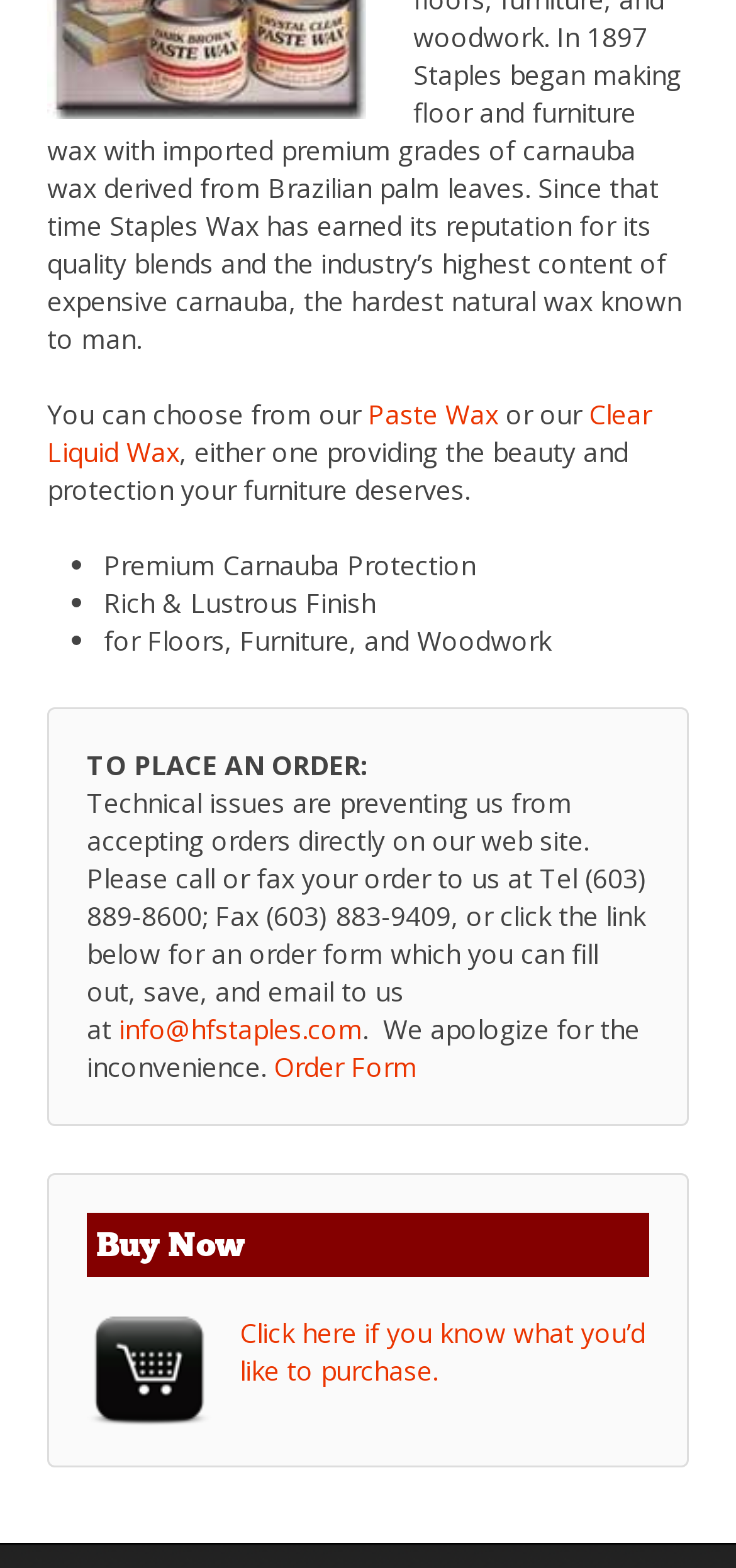Please determine the bounding box coordinates for the UI element described as: "info@hfstaples.com".

[0.162, 0.644, 0.492, 0.667]